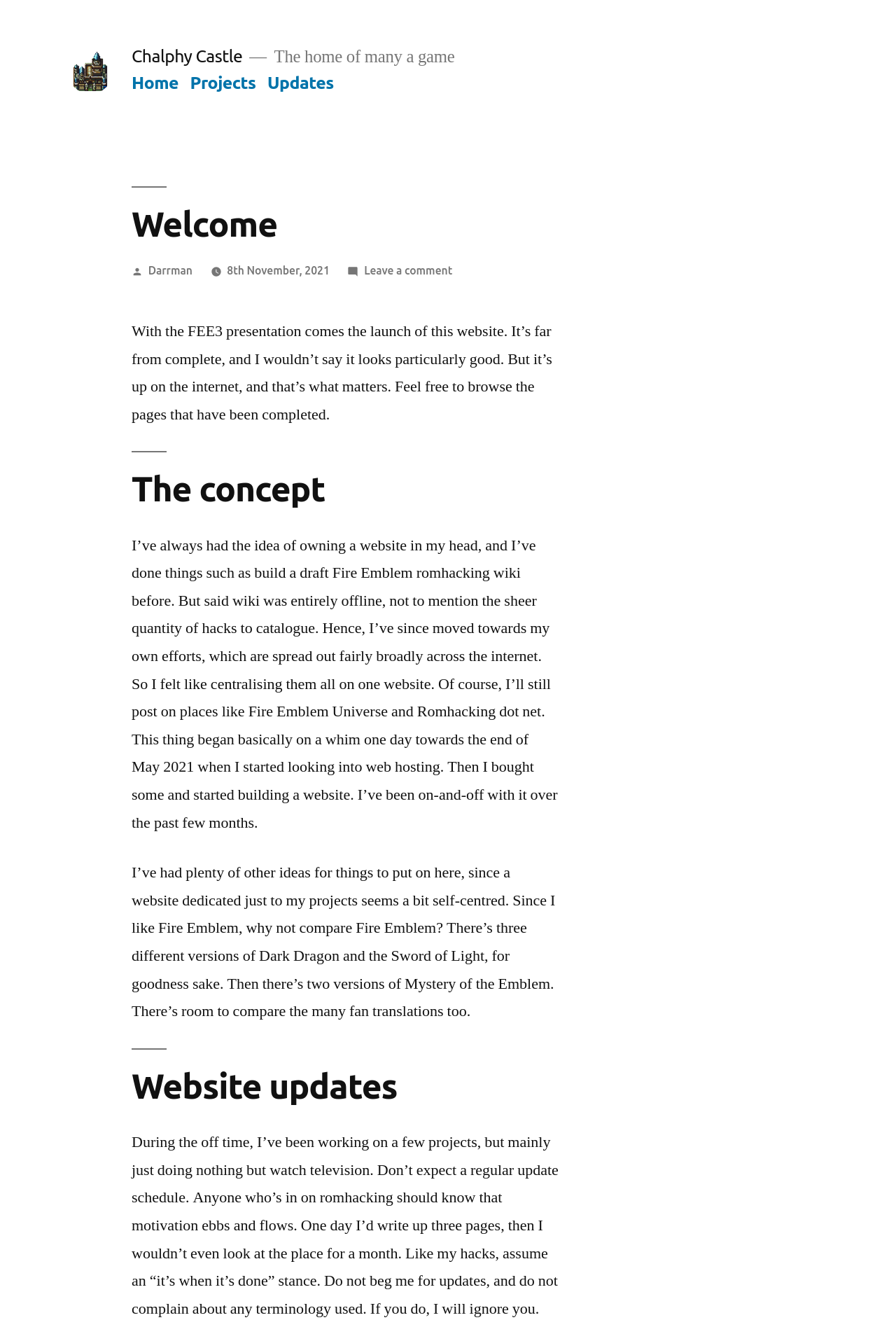Create an in-depth description of the webpage, covering main sections.

The webpage is titled "Welcome - Chalphy Castle" and has a brief introduction to the website. At the top left, there is a link and an image, both labeled "Chalphy Castle", which likely serve as a logo or branding element. 

Below the logo, there is a static text element that reads "The home of many a game". To the right of this text, there is a navigation menu labeled "Top menu" that contains three links: "Home", "Projects", and "Updates". 

The main content of the page is divided into sections, each with a heading. The first section is titled "Welcome" and contains a brief introduction to the website, including information about its launch and the author's intentions. Below this, there is a section titled "The concept" that explains the idea behind creating the website, including the author's previous experiences with building a Fire Emblem romhacking wiki. 

The next section is titled "Website updates" and discusses the author's approach to updating the website, mentioning that there will be no regular schedule and that motivation can be sporadic. Throughout the page, there are several links to other pages or resources, including the author's name, "Darrman", and a link to leave a comment.